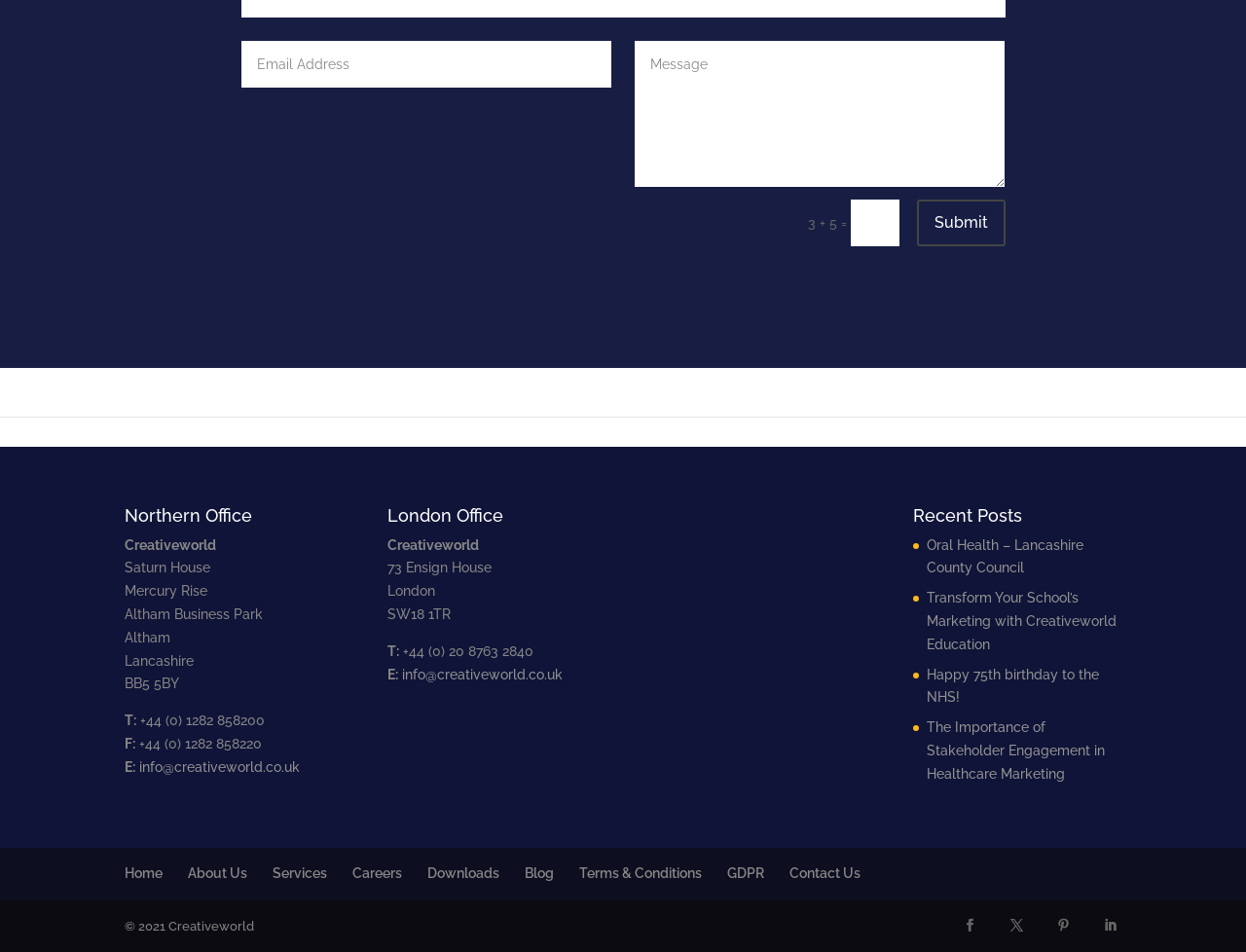How many recent posts are listed? Please answer the question using a single word or phrase based on the image.

4